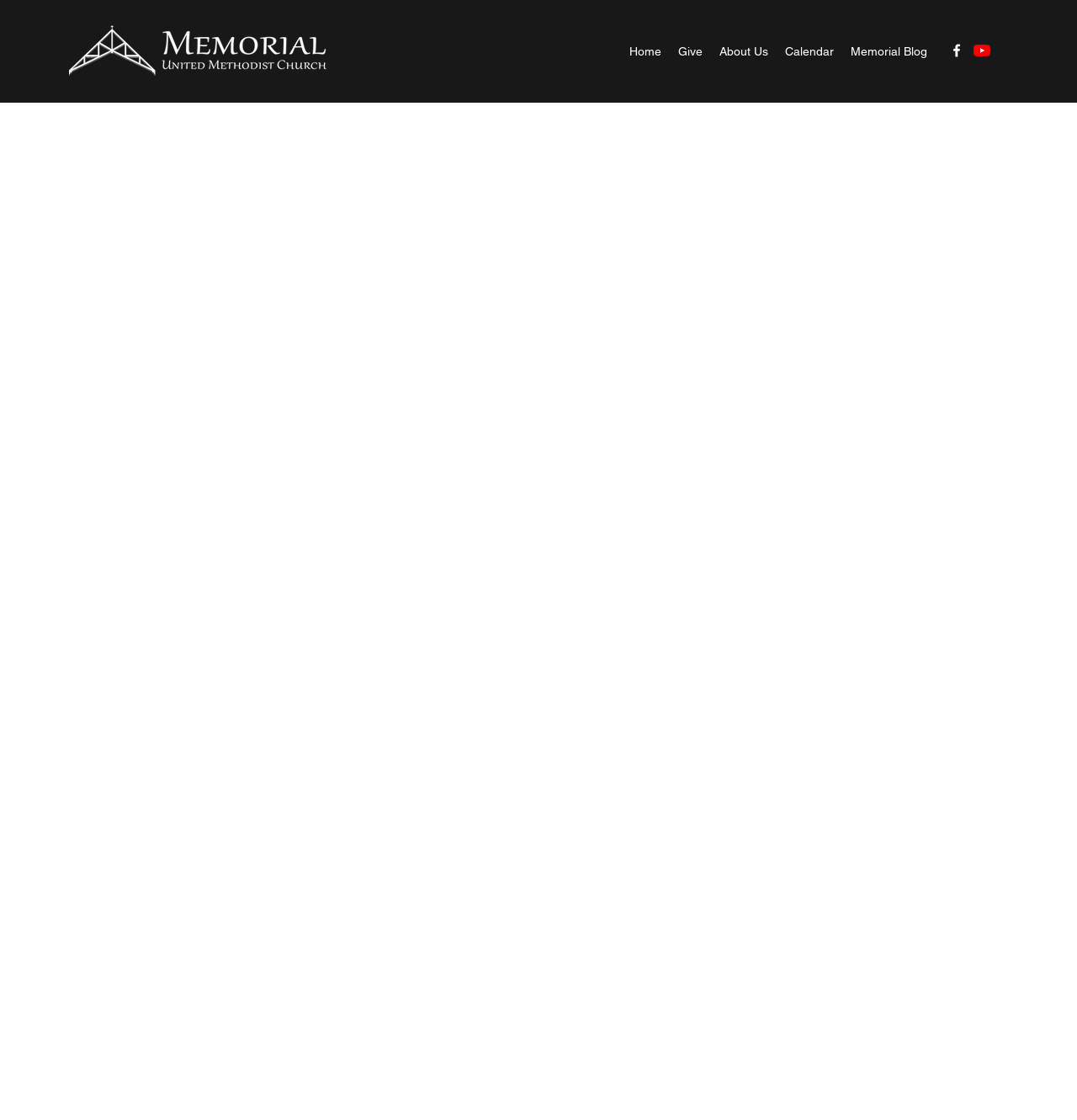Please identify the bounding box coordinates of the clickable element to fulfill the following instruction: "Click on the 'Print This Post' link". The coordinates should be four float numbers between 0 and 1, i.e., [left, top, right, bottom].

None